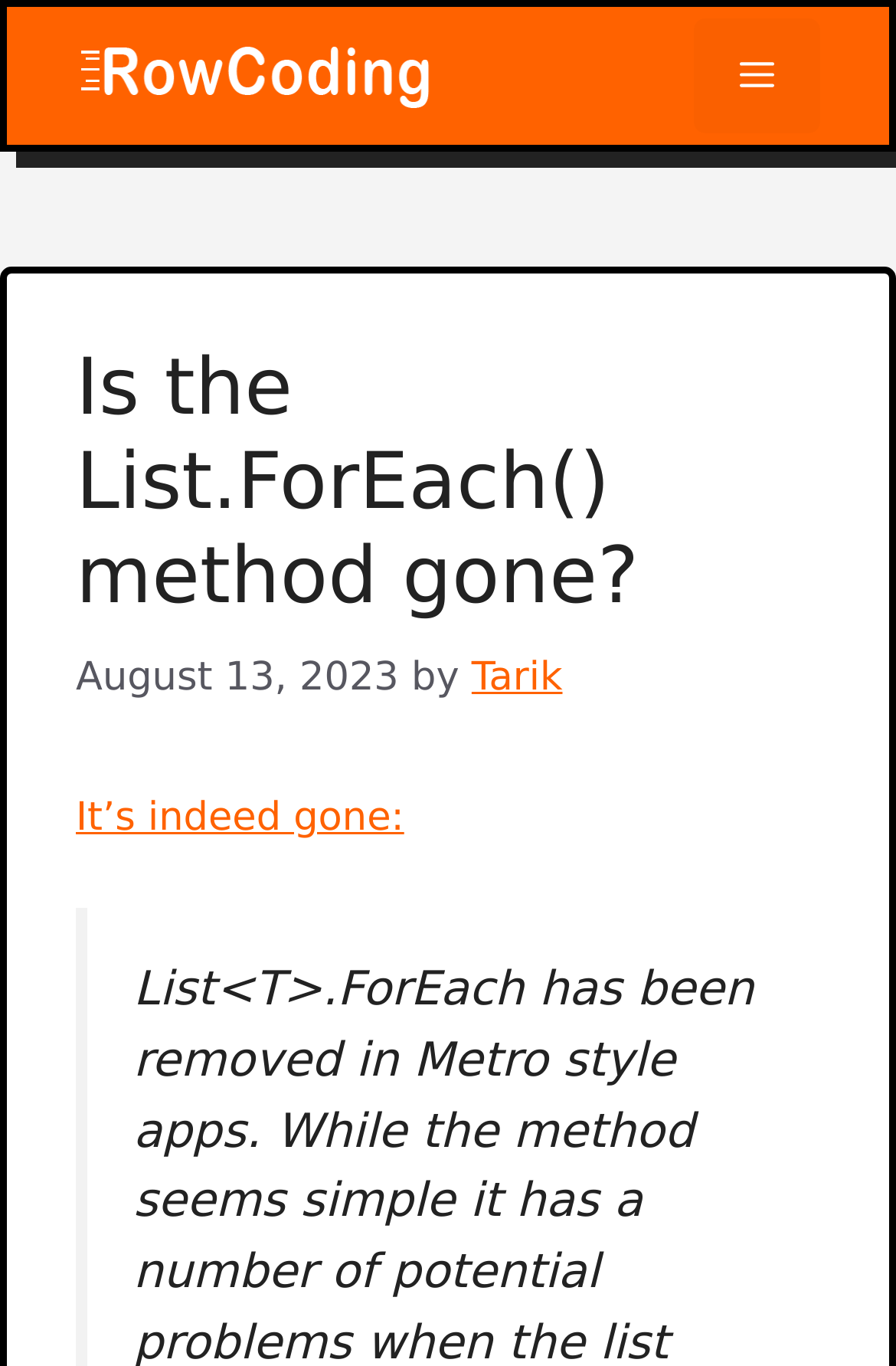Can you find the bounding box coordinates for the UI element given this description: "Menu"? Provide the coordinates as four float numbers between 0 and 1: [left, top, right, bottom].

[0.774, 0.013, 0.915, 0.098]